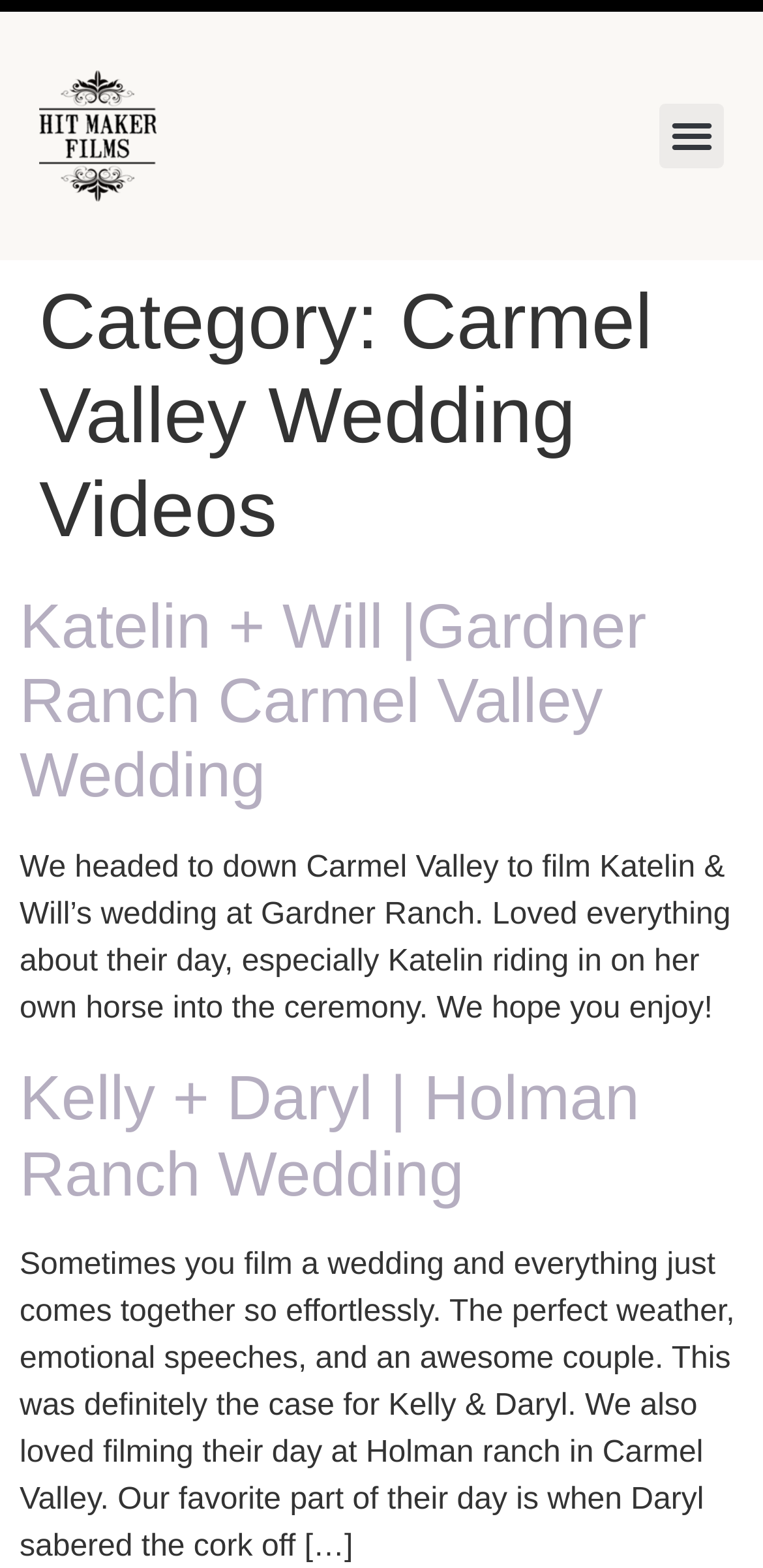What is the name of the couple whose wedding was filmed at Holman Ranch?
Look at the image and answer the question with a single word or phrase.

Kelly and Daryl